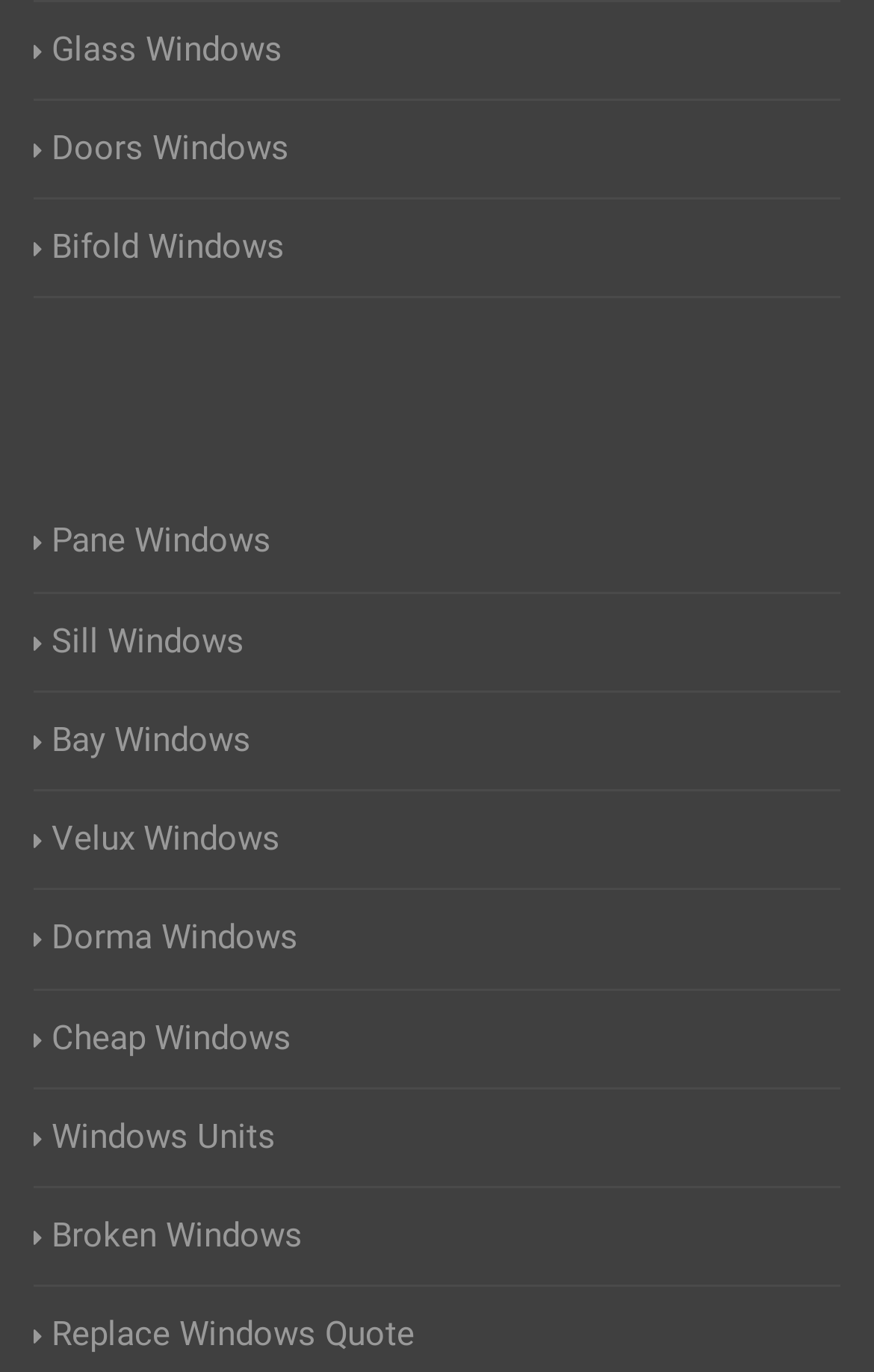What is the vertical position of the 'Doors Windows' link?
Refer to the image and give a detailed answer to the query.

By comparing the y1 and y2 coordinates of the 'Doors Windows' link and the 'Bifold Windows' link, I determined that the 'Doors Windows' link has a smaller y1 value, indicating that it is positioned above the 'Bifold Windows' link.